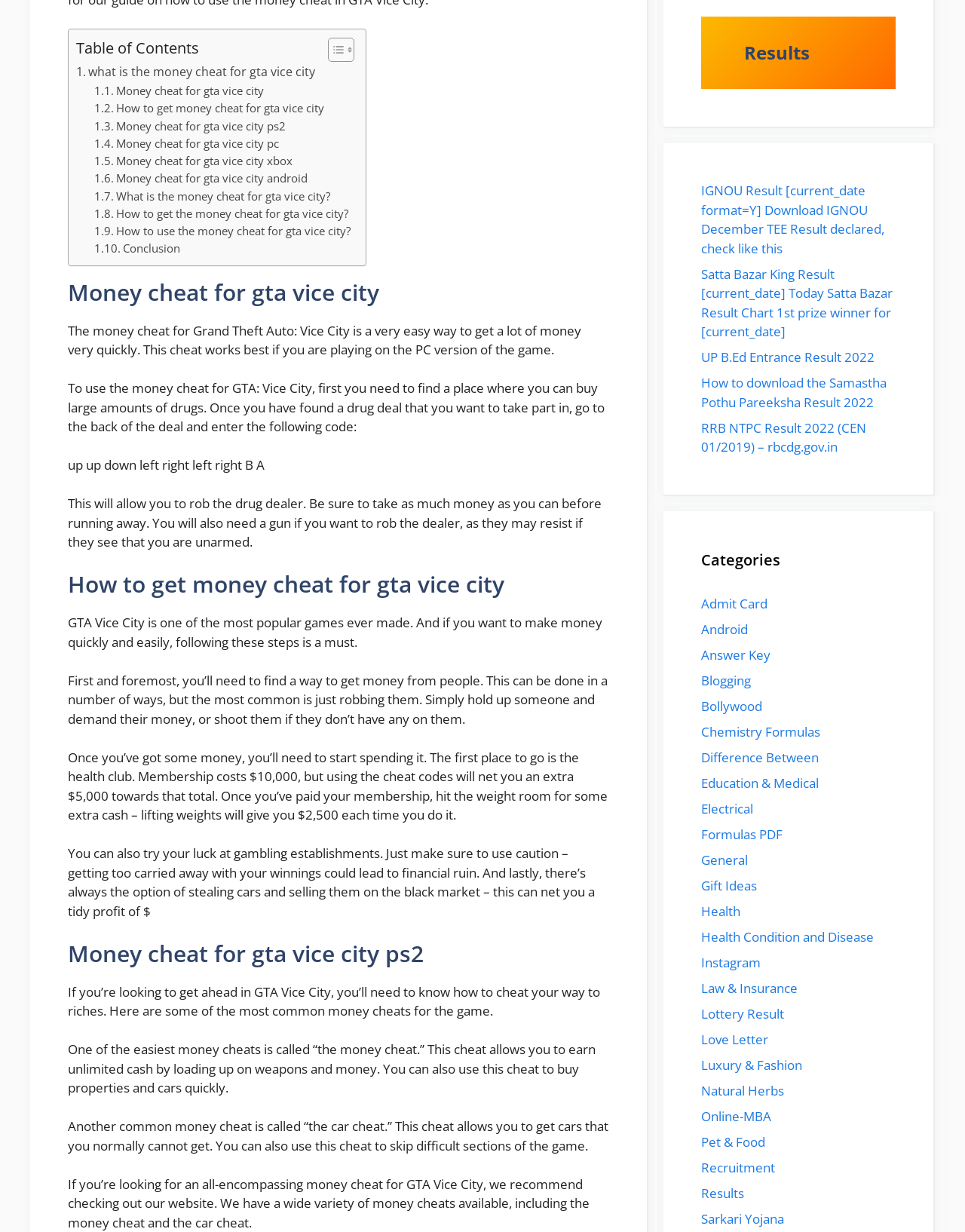Given the description "UP B.Ed Entrance Result 2022", provide the bounding box coordinates of the corresponding UI element.

[0.727, 0.283, 0.906, 0.297]